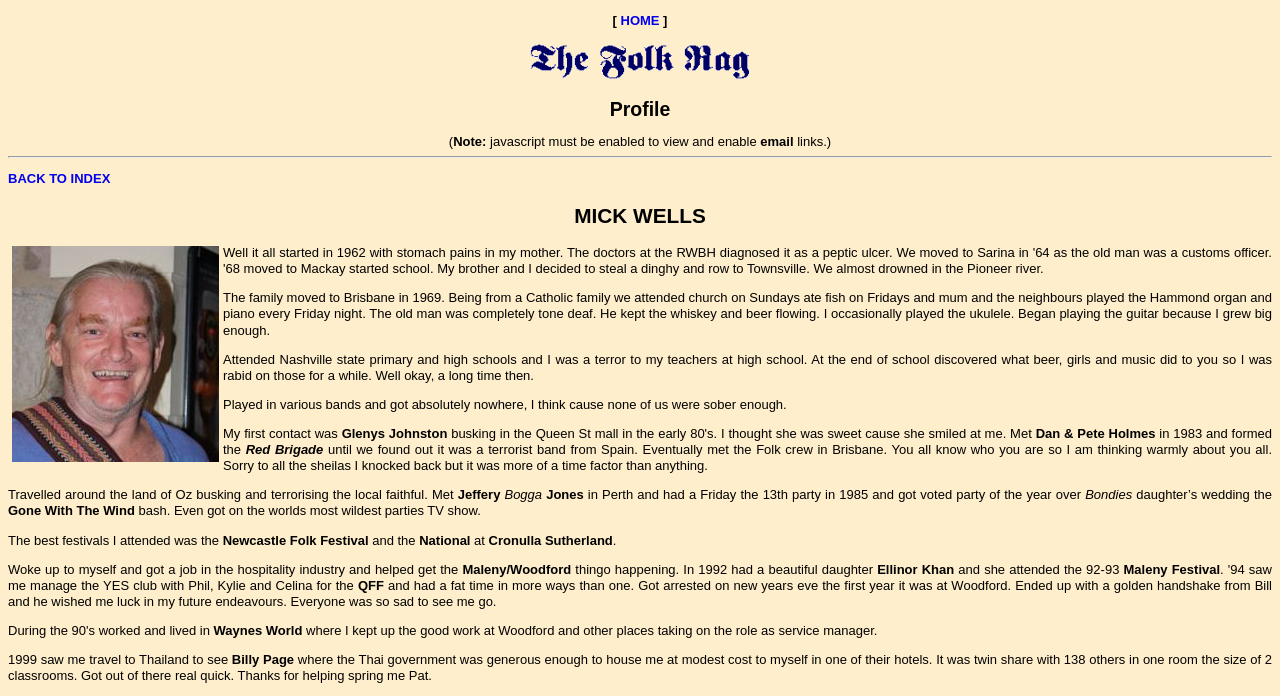What is the name of the person profiled on this webpage?
Provide a well-explained and detailed answer to the question.

Based on the webpage content, the name 'Mick Wells' is mentioned multiple times, and the image with the caption 'Mick Wells' suggests that this is the person being profiled.